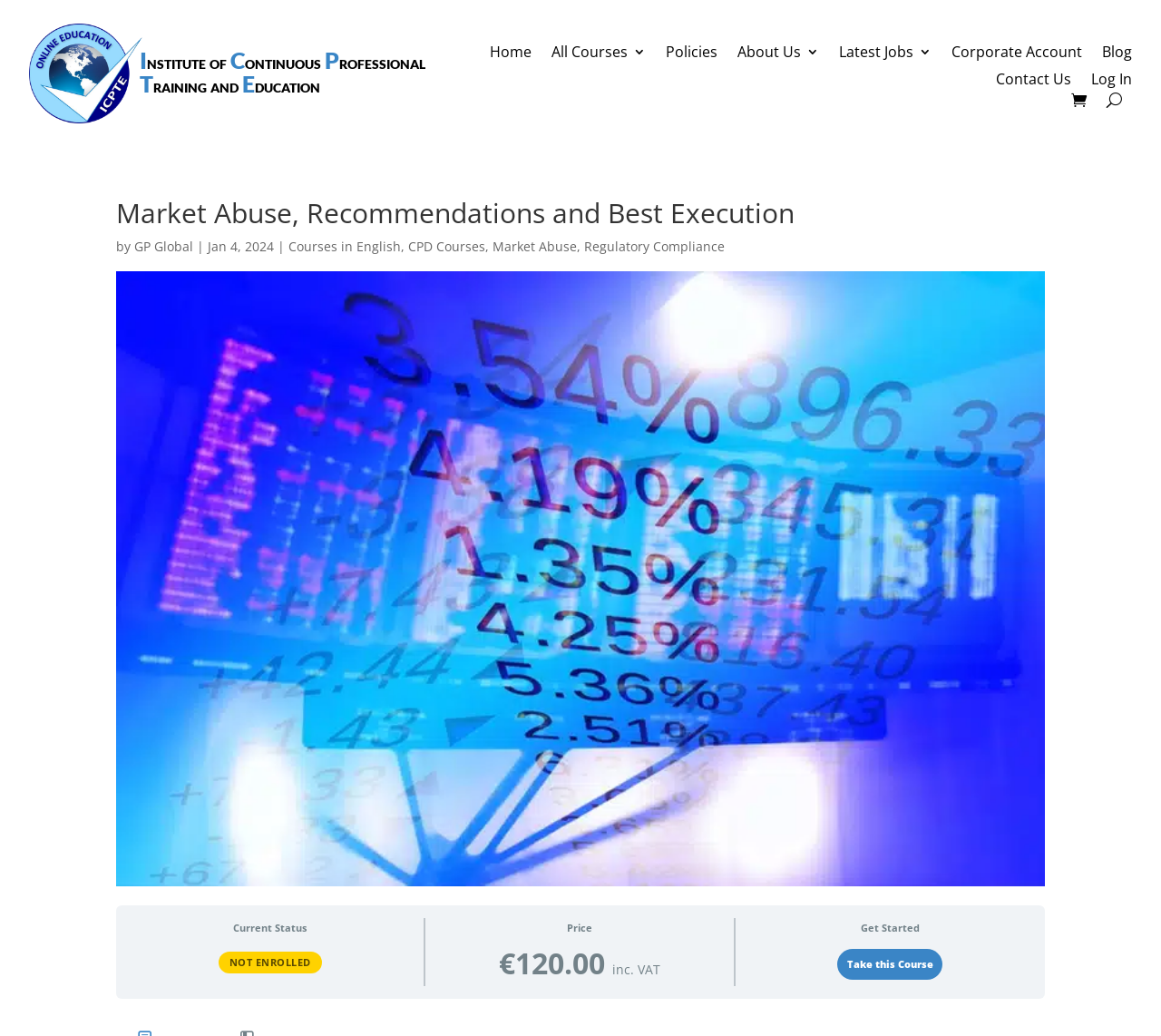Identify the bounding box coordinates of the region that should be clicked to execute the following instruction: "Go to Home page".

[0.422, 0.044, 0.458, 0.063]